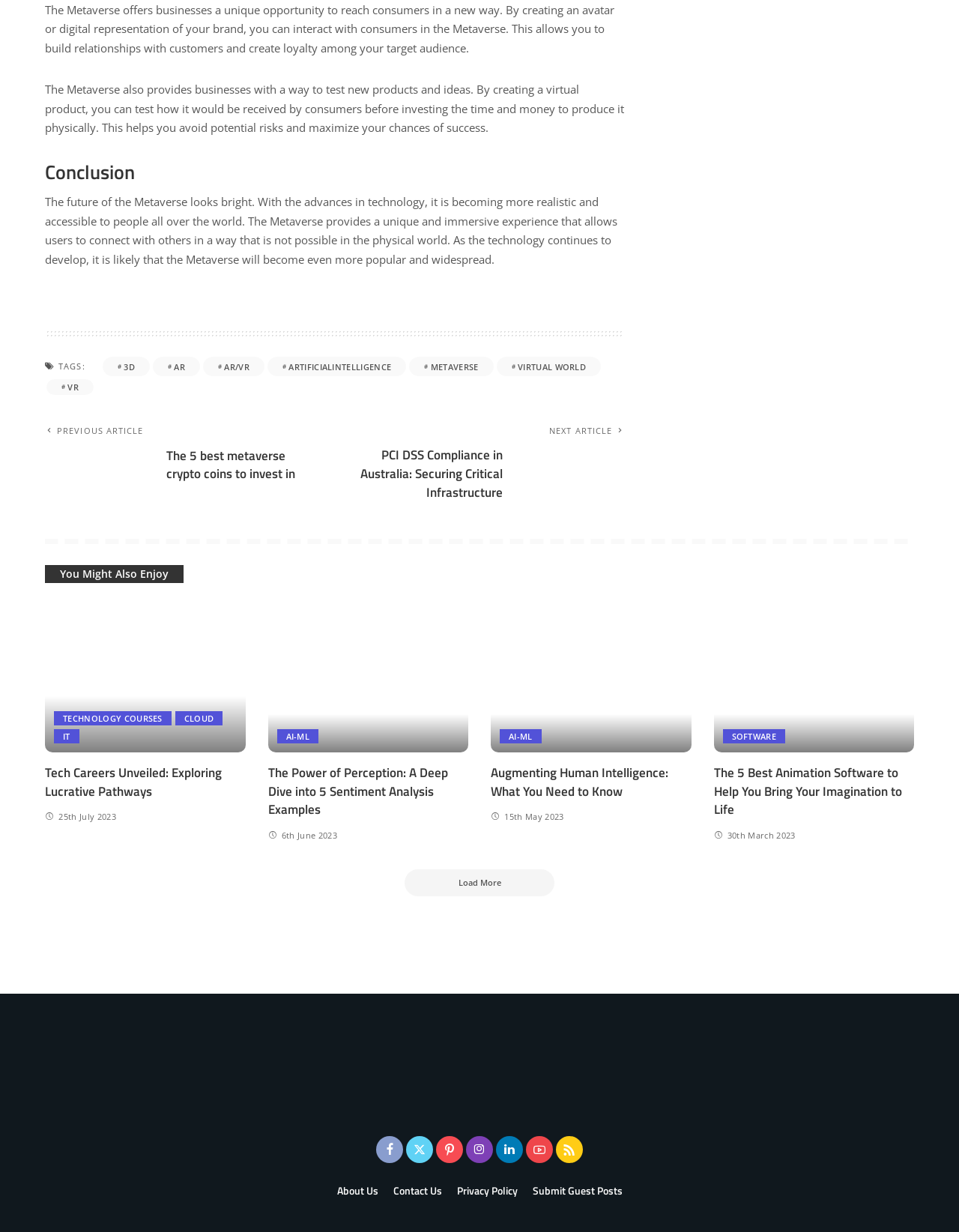What is the future of the Metaverse?
Please give a well-detailed answer to the question.

According to the webpage, the future of the Metaverse looks bright. With the advances in technology, it is becoming more realistic and accessible to people all over the world, and it is likely that the Metaverse will become even more popular and widespread.